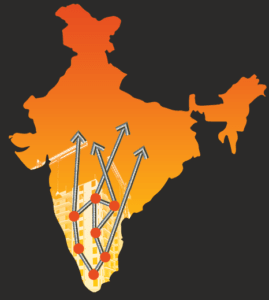Elaborate on the elements present in the image.

The image features a stylized map of India, predominantly shaded in vibrant orange, symbolizing energy and growth. Superimposed on the map are multiple arrows emanating from various points, indicating movement and connectivity across the southern region, suggesting a focus on advancements in the steel supply chain. The background is dark, which enhances the bright colors of the map and the arrows, drawing attention to the dynamic representation of industry and infrastructure development within the country. This imagery aligns with the theme "We Have Covered South, Now Heading Towards North," which hints at expansion and future plans for growth.